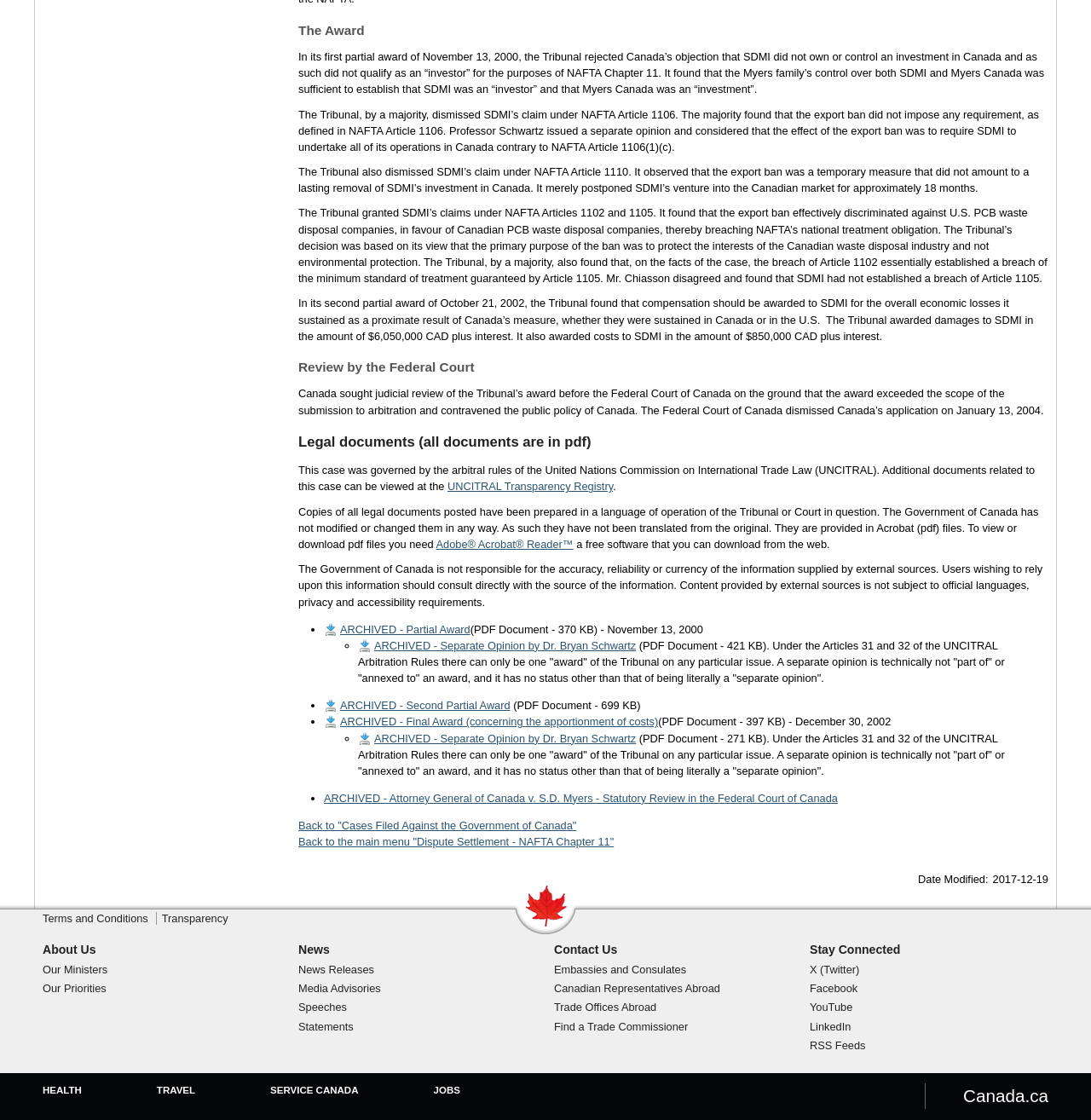Determine the bounding box coordinates of the target area to click to execute the following instruction: "View the 'ARCHIVED - Partial Award' document."

[0.297, 0.556, 0.431, 0.567]